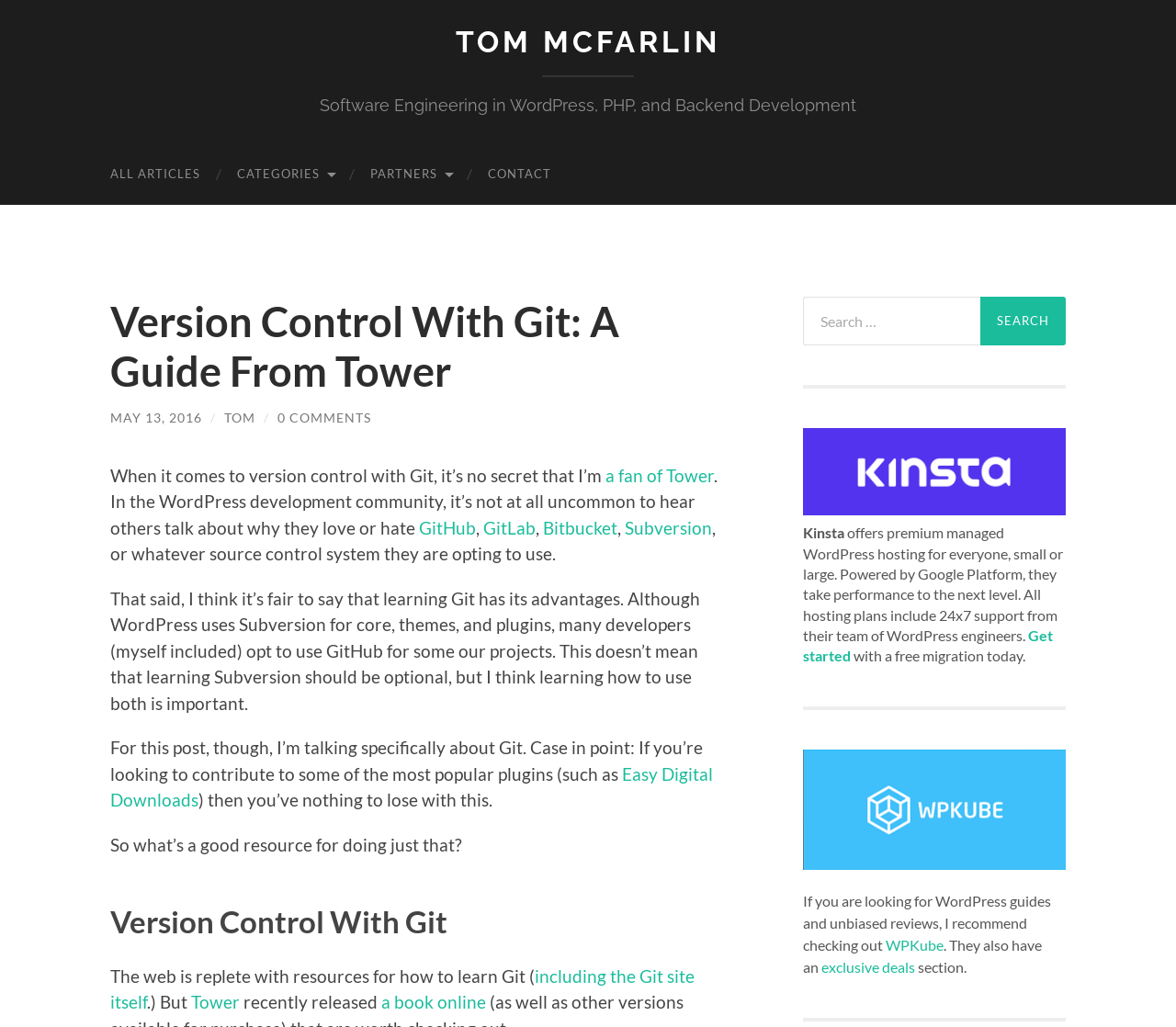Identify the bounding box coordinates necessary to click and complete the given instruction: "Learn more about Kinsta Managed WordPress Hosting".

[0.683, 0.417, 0.906, 0.649]